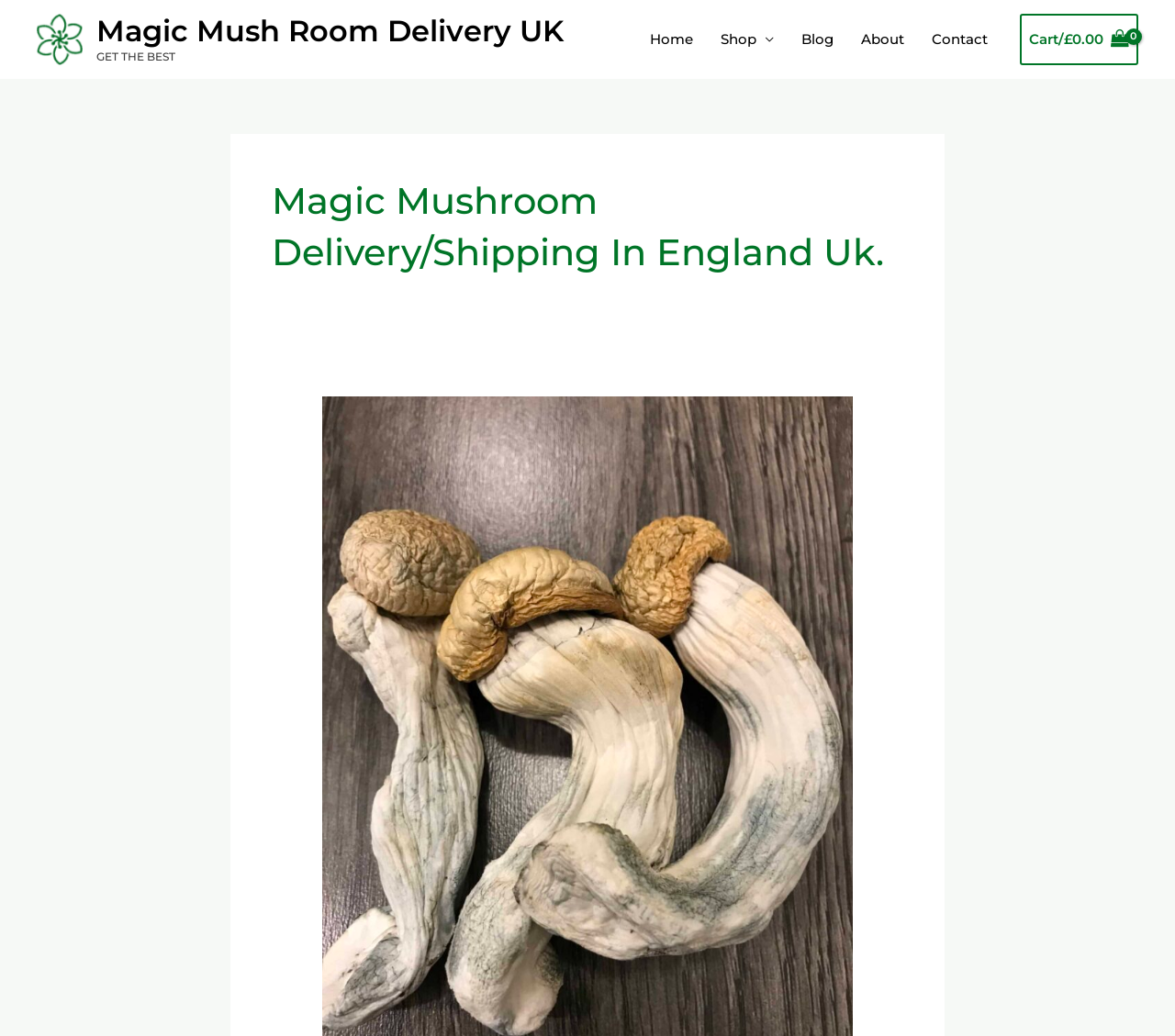Answer the question below using just one word or a short phrase: 
How many links are there in the top section?

3